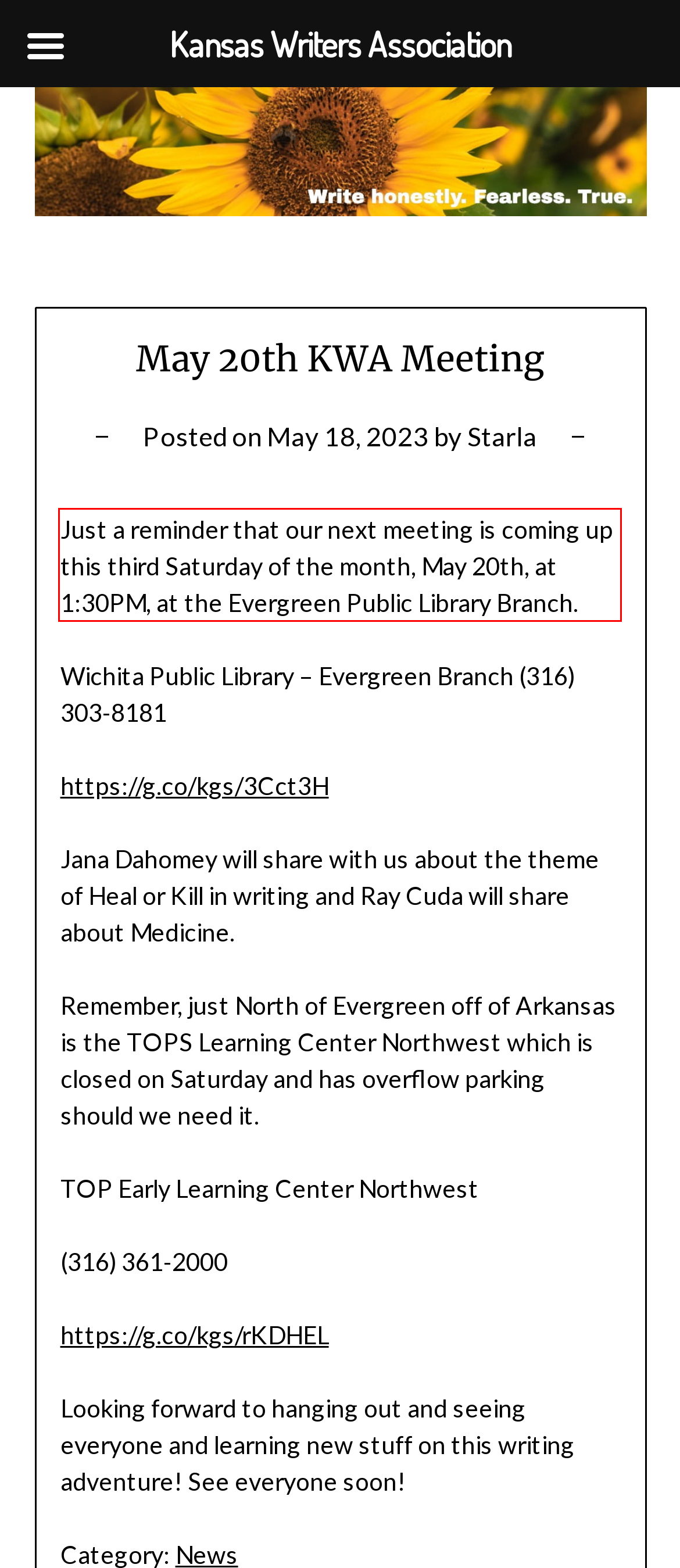With the provided screenshot of a webpage, locate the red bounding box and perform OCR to extract the text content inside it.

Just a reminder that our next meeting is coming up this third Saturday of the month, May 20th, at 1:30PM, at the Evergreen Public Library Branch.